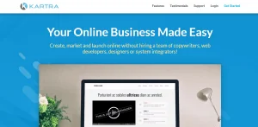What is the promise made by Kartra to its users?
Please use the visual content to give a single word or phrase answer.

To make online business easy